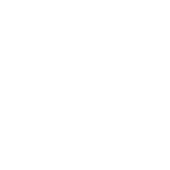What is the purpose of the logo on the website?
Based on the visual details in the image, please answer the question thoroughly.

The caption suggests that the logo is part of an interactive web element, possibly hinting at navigation or branding functions on the website, implying that the logo serves a functional purpose beyond just aesthetics.